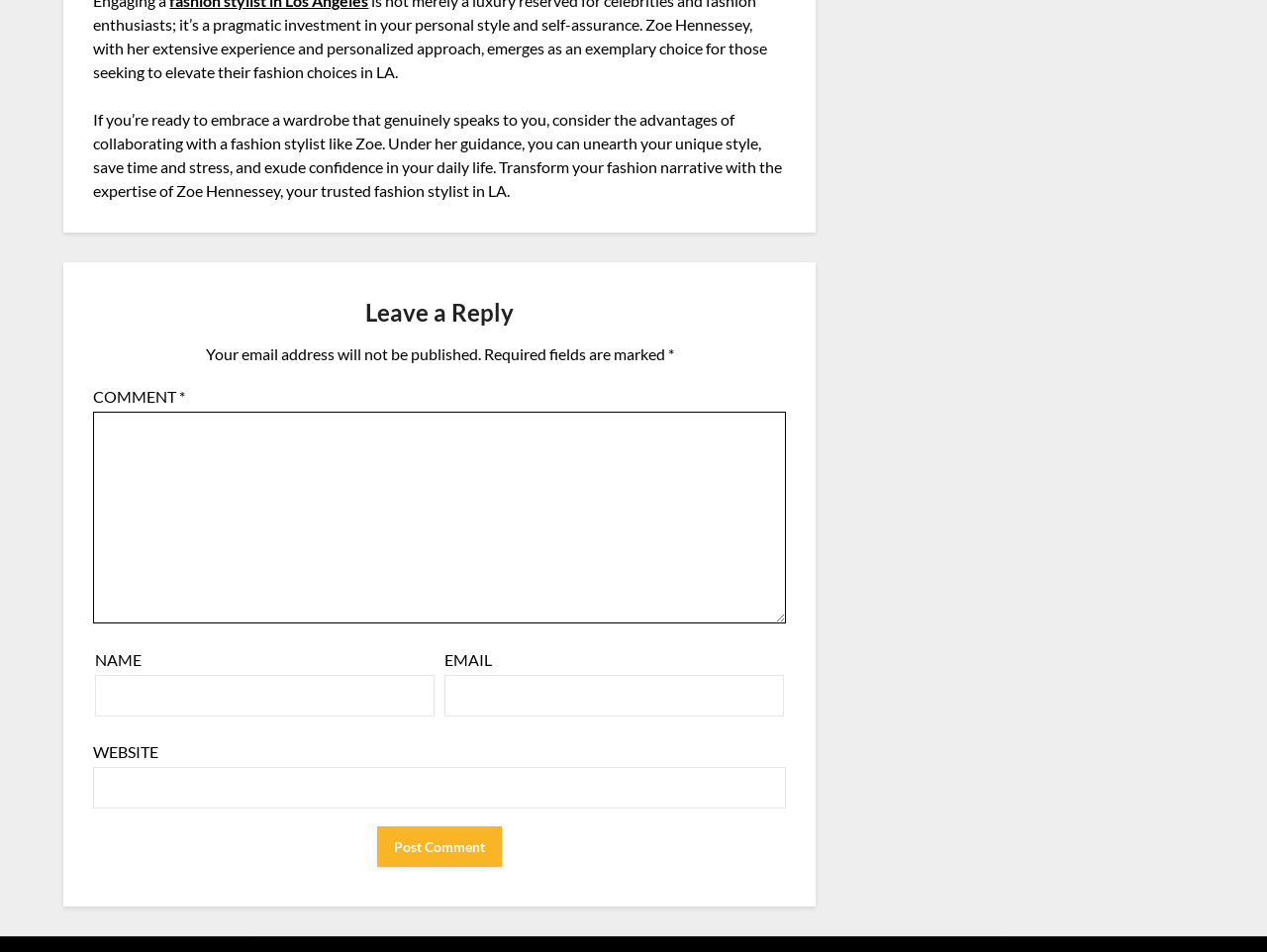Utilize the details in the image to give a detailed response to the question: What is the profession of Zoe?

The profession of Zoe can be determined by reading the introductory text on the webpage, which states 'Transform your fashion narrative with the expertise of Zoe Hennessey, your trusted fashion stylist in LA.'